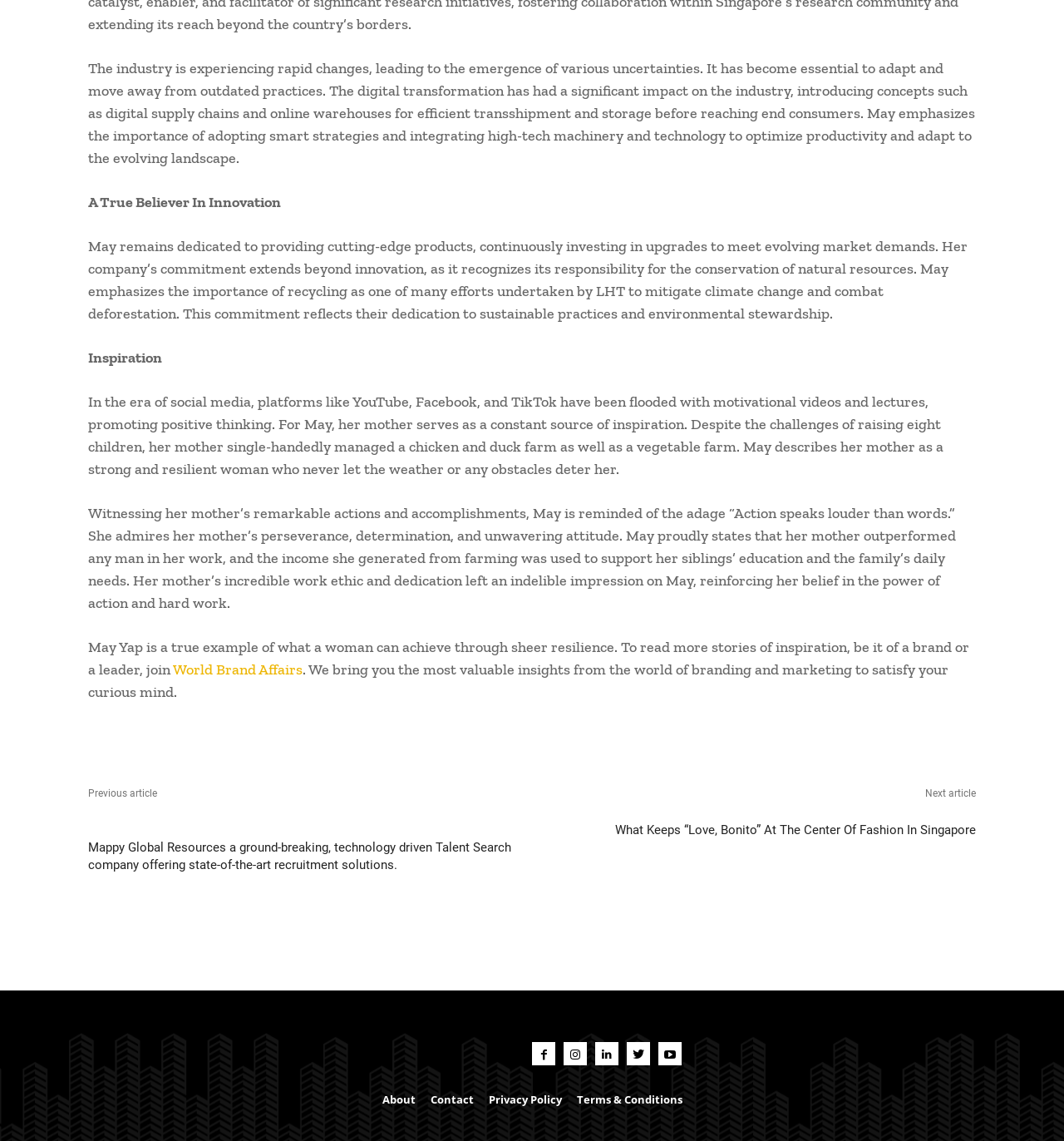Please identify the bounding box coordinates of the element's region that I should click in order to complete the following instruction: "Click on the 'World Brand Affairs' link". The bounding box coordinates consist of four float numbers between 0 and 1, i.e., [left, top, right, bottom].

[0.162, 0.579, 0.284, 0.595]